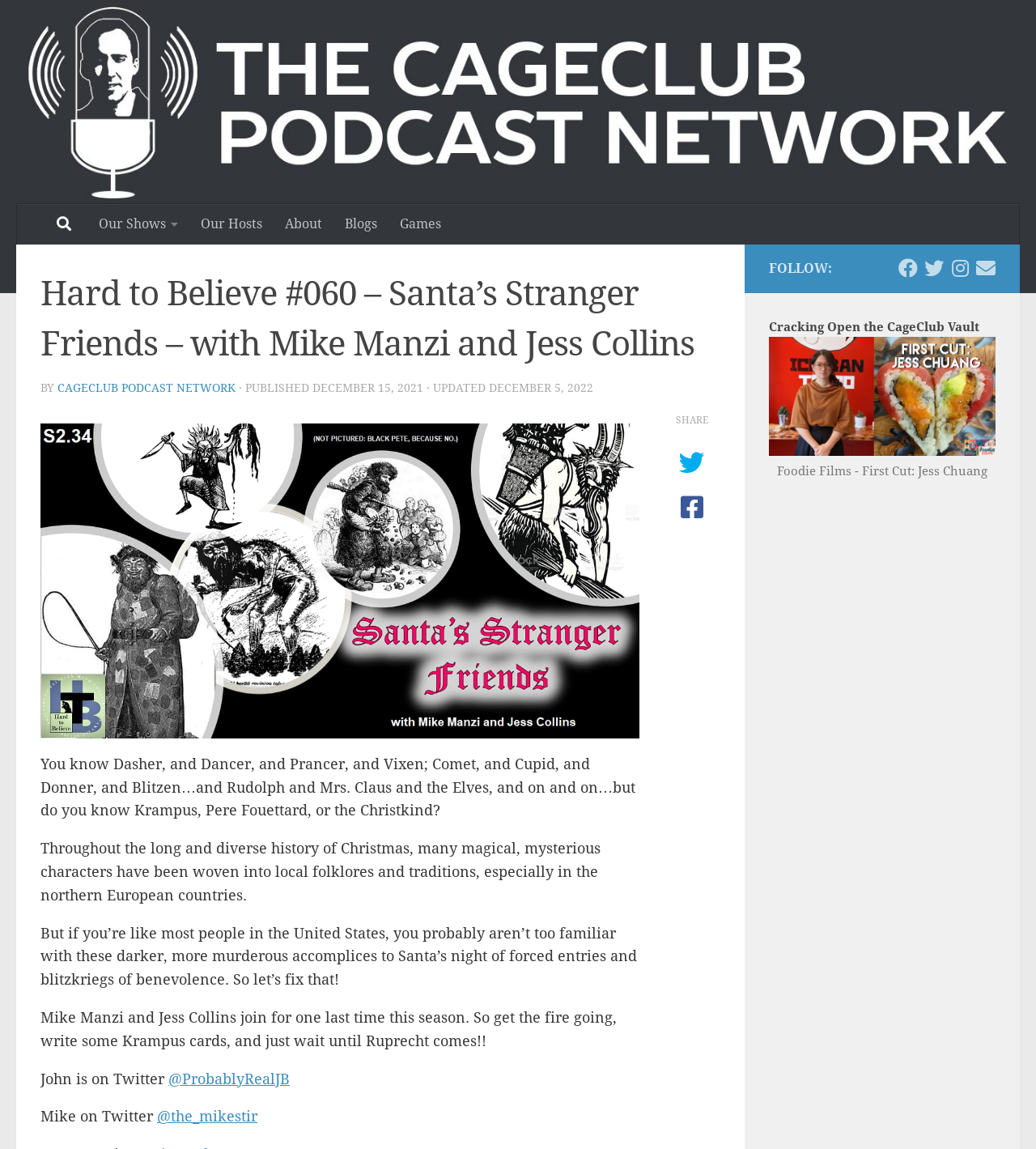What is the date of publication of this podcast episode? Please answer the question using a single word or phrase based on the image.

December 15, 2021